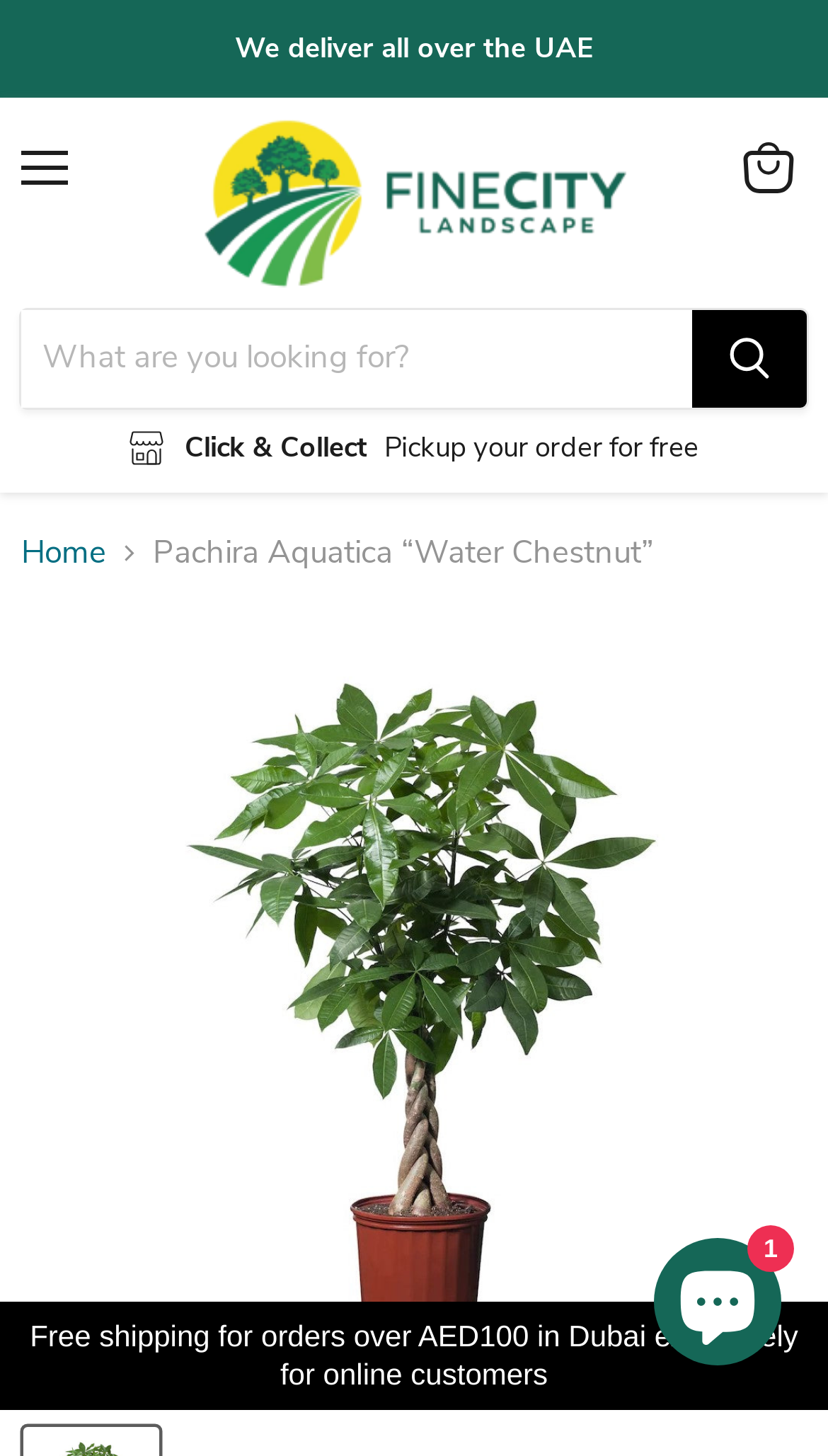Indicate the bounding box coordinates of the element that must be clicked to execute the instruction: "View cart". The coordinates should be given as four float numbers between 0 and 1, i.e., [left, top, right, bottom].

[0.872, 0.083, 0.985, 0.147]